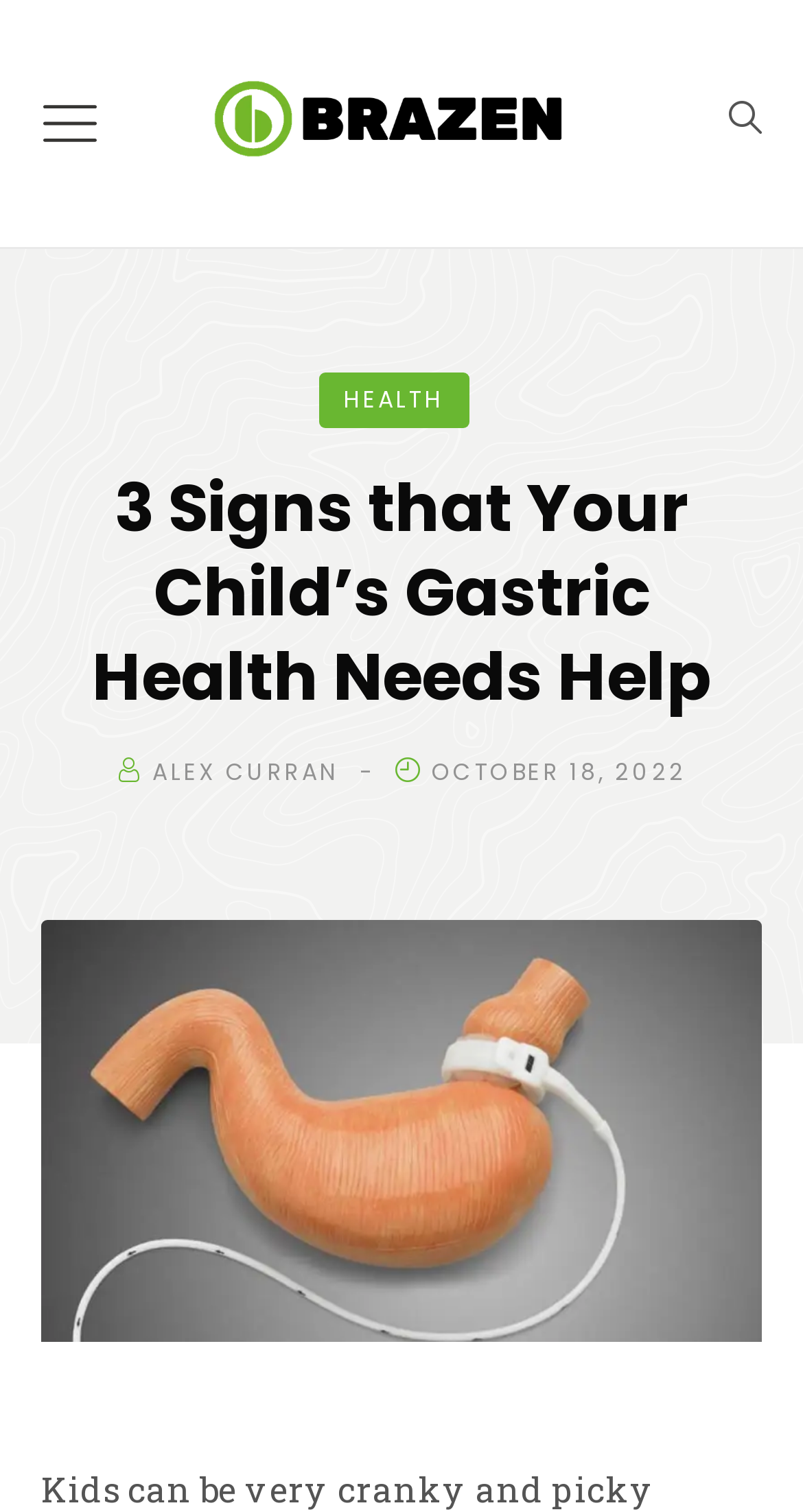Based on the visual content of the image, answer the question thoroughly: When was the article published?

I determined the publication date by looking at the link 'OCTOBER 18, 2022' which is located at coordinates [0.537, 0.5, 0.855, 0.521]. This link is likely to be the publication date since it is located near the author's name.